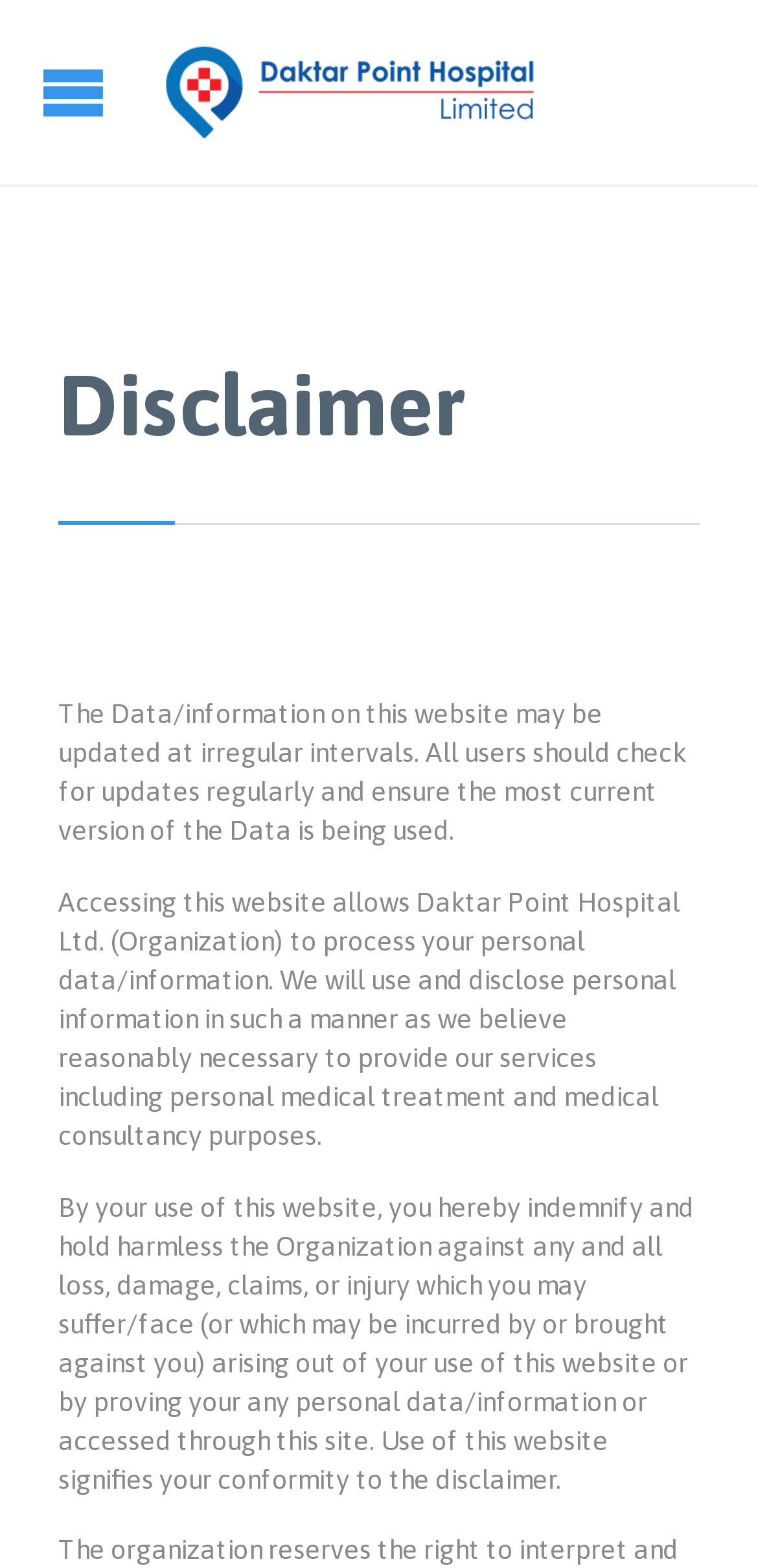Provide a thorough description of the webpage's content and layout.

The webpage is titled "Disclaimer – Daktar Point" and has a menu link at the top left corner with an icon and the text "Open/Close Menu". To the right of the menu link, there is a link to "Daktar Point" accompanied by an image with the same name. 

Below the top navigation section, there is a heading titled "Disclaimer" that spans across most of the page width. Under the heading, there are three paragraphs of text. The first paragraph explains that the data on the website may be updated irregularly and users should check for updates regularly. The second paragraph informs users that accessing the website allows Daktar Point Hospital Ltd. to process their personal data, which will be used to provide services including medical treatment and consultancy. The third and longest paragraph is about indemnifying and holding harmless the Organization against any loss, damage, or claims arising from the use of the website or providing personal data.